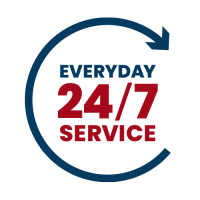Describe the image with as much detail as possible.

The image prominently features a bold and eye-catching graphic that reads "EVERYDAY 24/7 SERVICE." The design incorporates a circular motif with an arrow, symbolizing continual availability and readiness to assist clients. The message emphasizes the commitment of the service provider to offer reliable plumbing solutions at any time, day or night, ensuring that help is just a call away, particularly important for urgent issues like sewer line failures. This visual reinforces the notion of dependable and responsive service, catering to the needs of customers in moments of crisis.